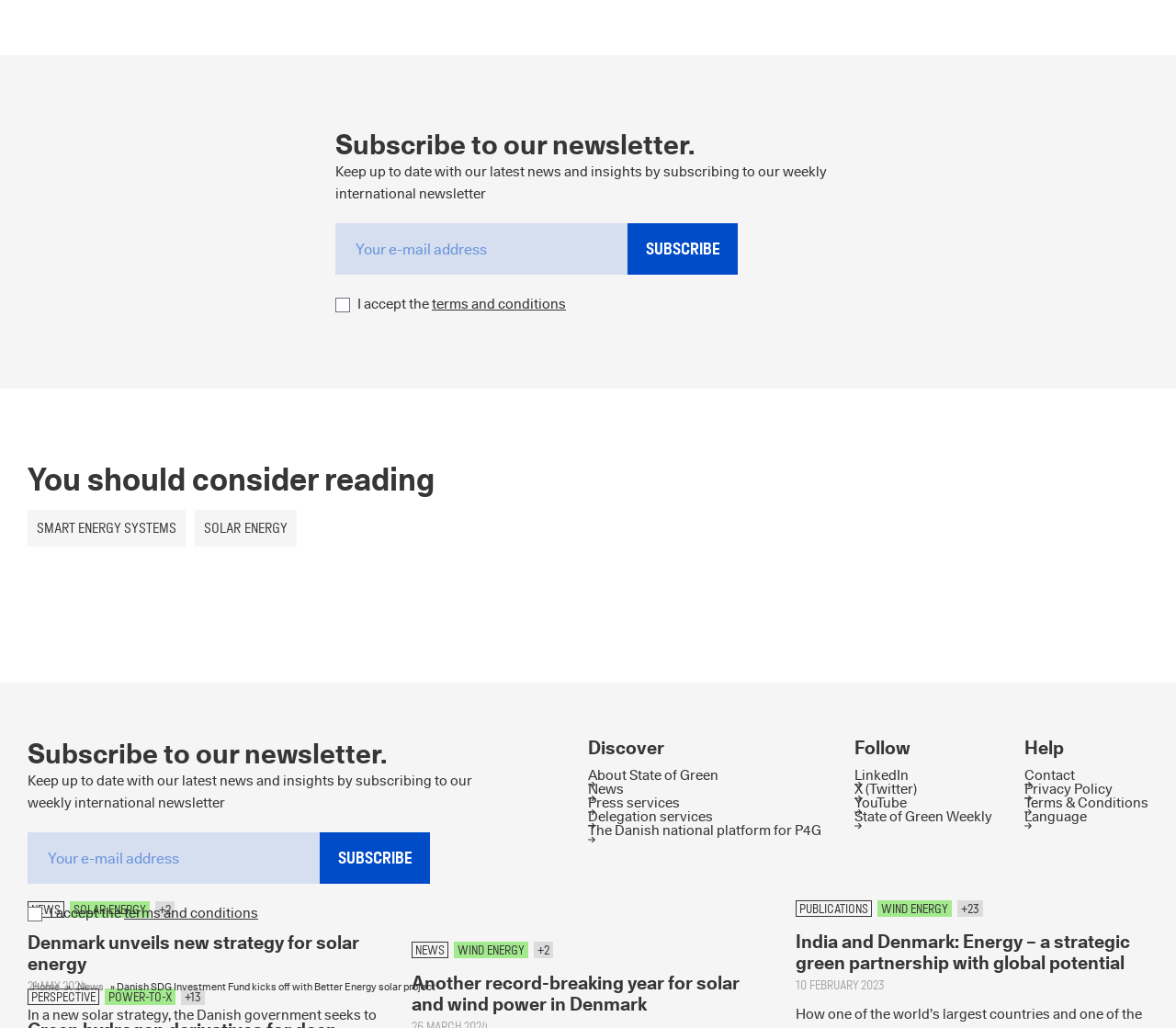Using the elements shown in the image, answer the question comprehensively: What is the topic of the article 'Denmark unveils new strategy for solar energy'?

The webpage has a heading 'Denmark unveils new strategy for solar energy' which is a link, and it is categorized under 'NEWS' section. This suggests that the topic of the article is related to solar energy.